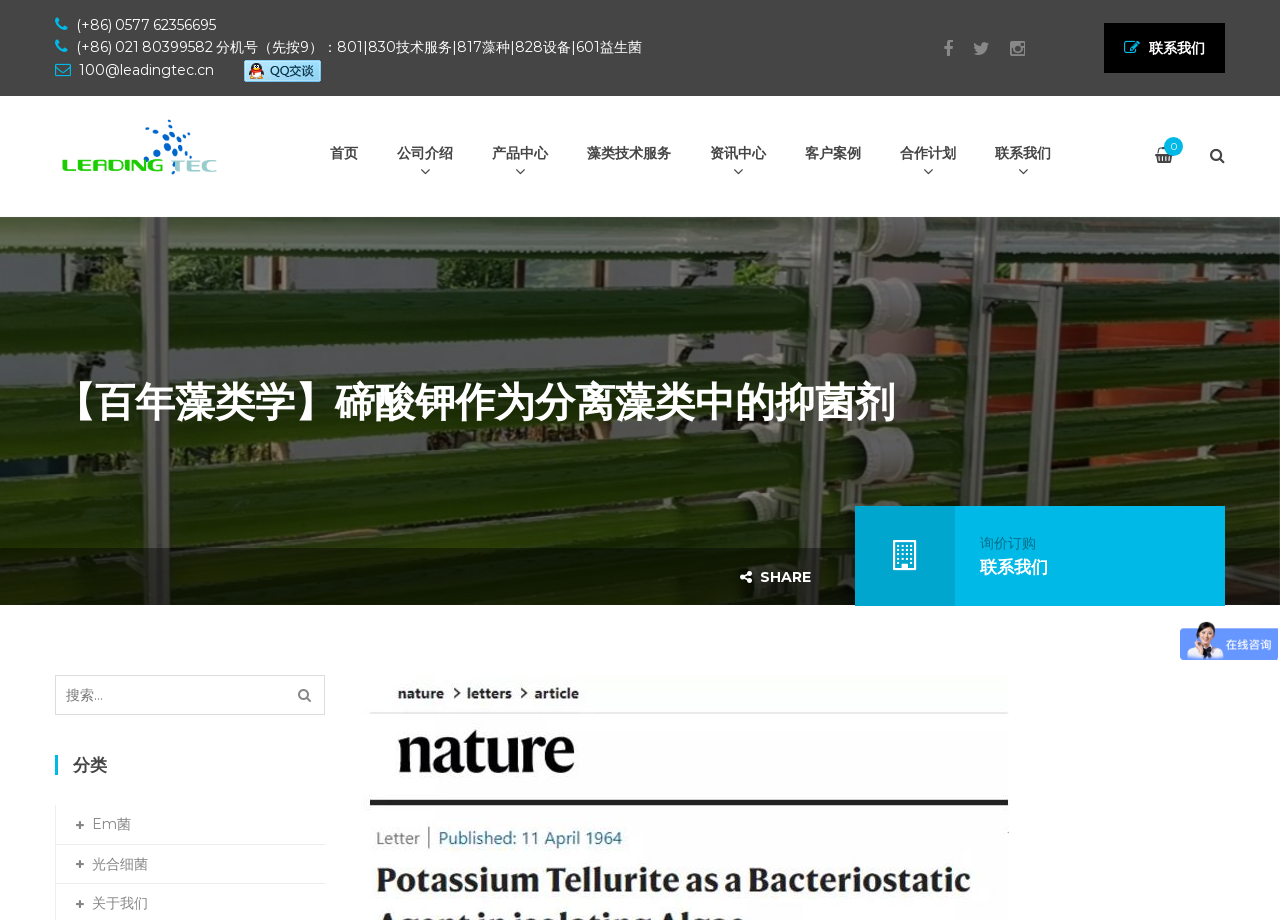Provide a short answer using a single word or phrase for the following question: 
What is the phone number for technical service?

(+86) 021 80399582